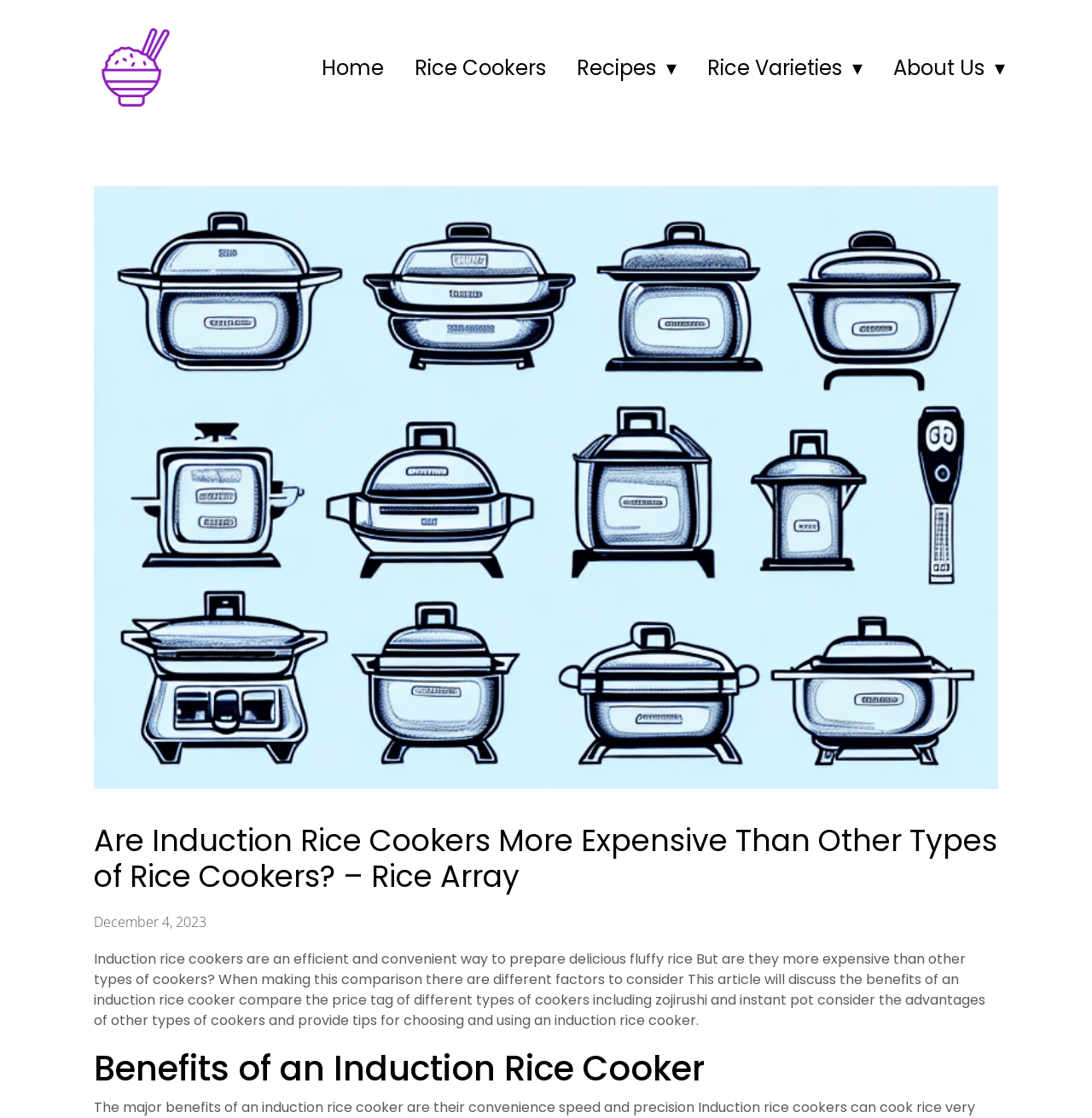Please provide the main heading of the webpage content.

Are Induction Rice Cookers More Expensive Than Other Types of Rice Cookers? – Rice Array